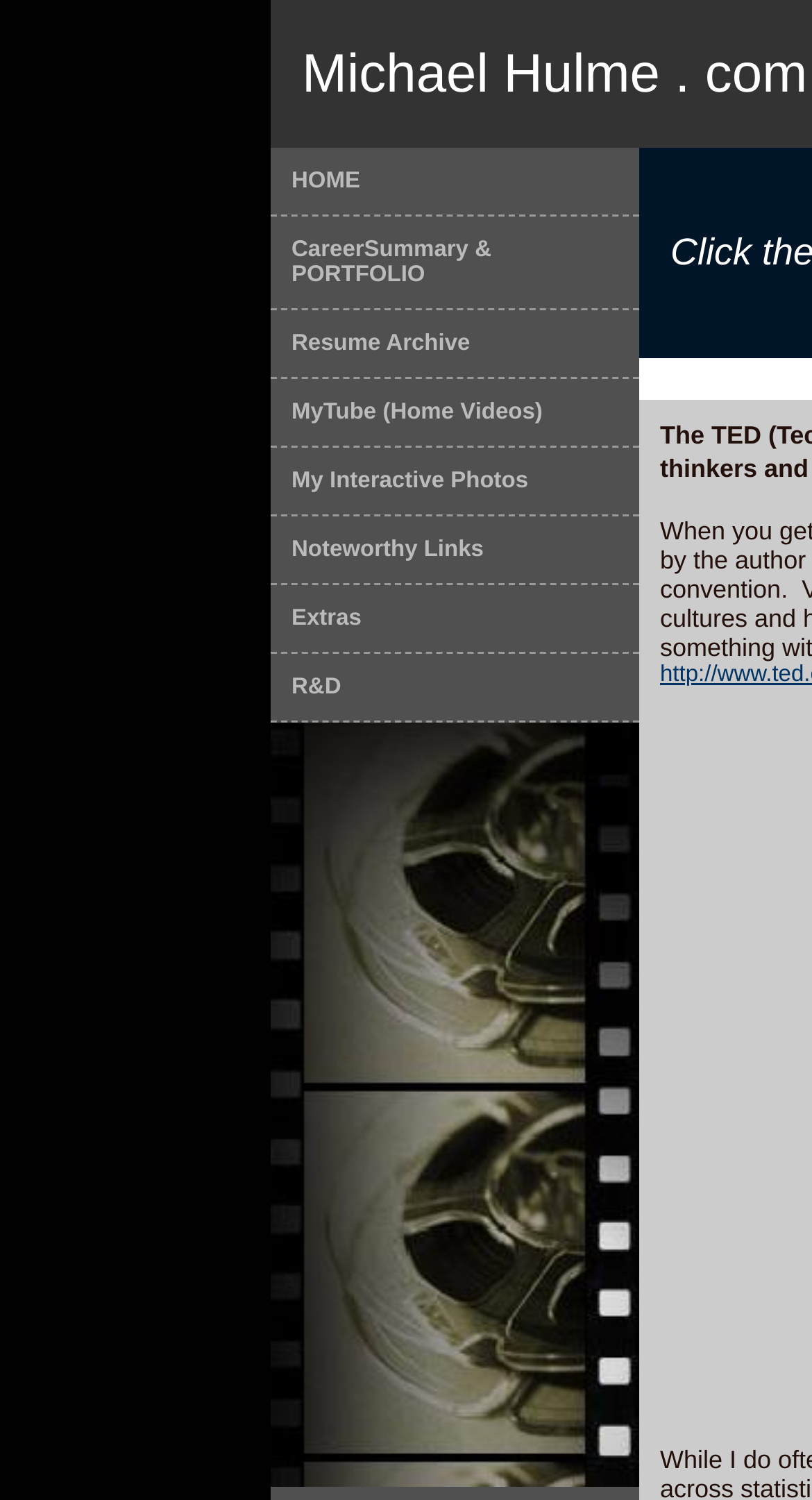Provide the bounding box coordinates of the HTML element this sentence describes: "Noteworthy Links".

[0.333, 0.344, 0.787, 0.39]